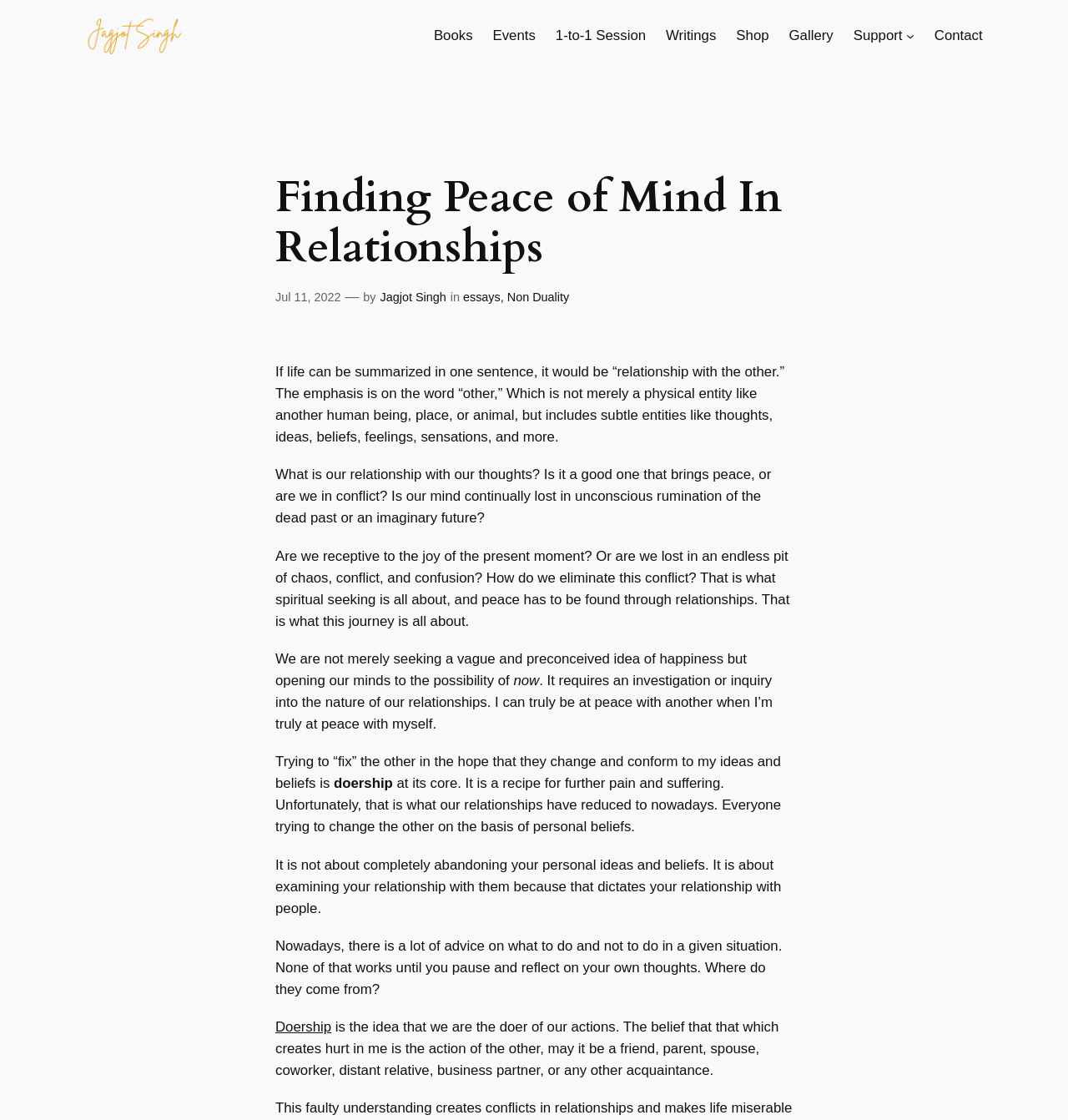Identify the bounding box coordinates of the clickable region to carry out the given instruction: "Click the 'Support' link".

[0.799, 0.022, 0.845, 0.041]